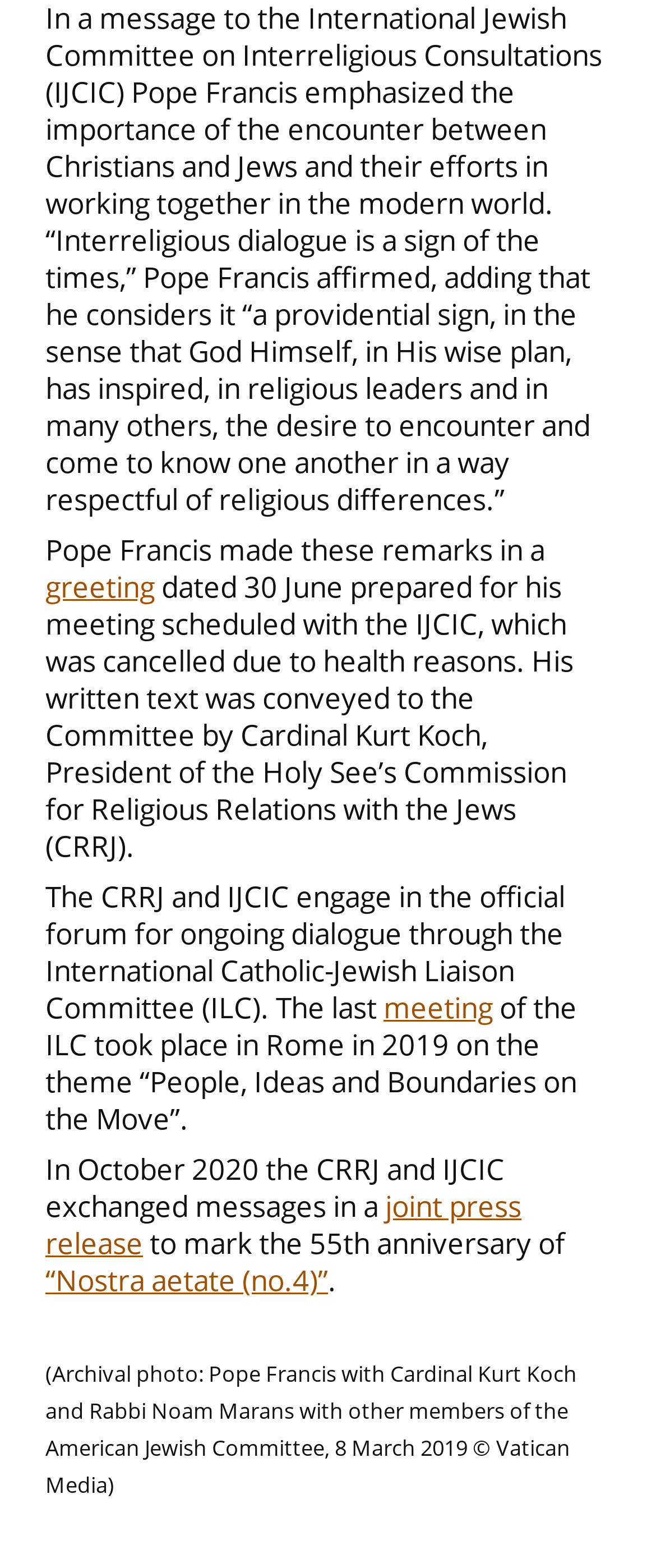Who is the President of the Holy See’s Commission for Religious Relations with the Jews?
Based on the image, answer the question with as much detail as possible.

The webpage mentions 'His written text was conveyed to the Committee by Cardinal Kurt Koch, President of the Holy See’s Commission for Religious Relations with the Jews (CRRJ).' Therefore, Cardinal Kurt Koch is the President of the Holy See’s Commission for Religious Relations with the Jews.